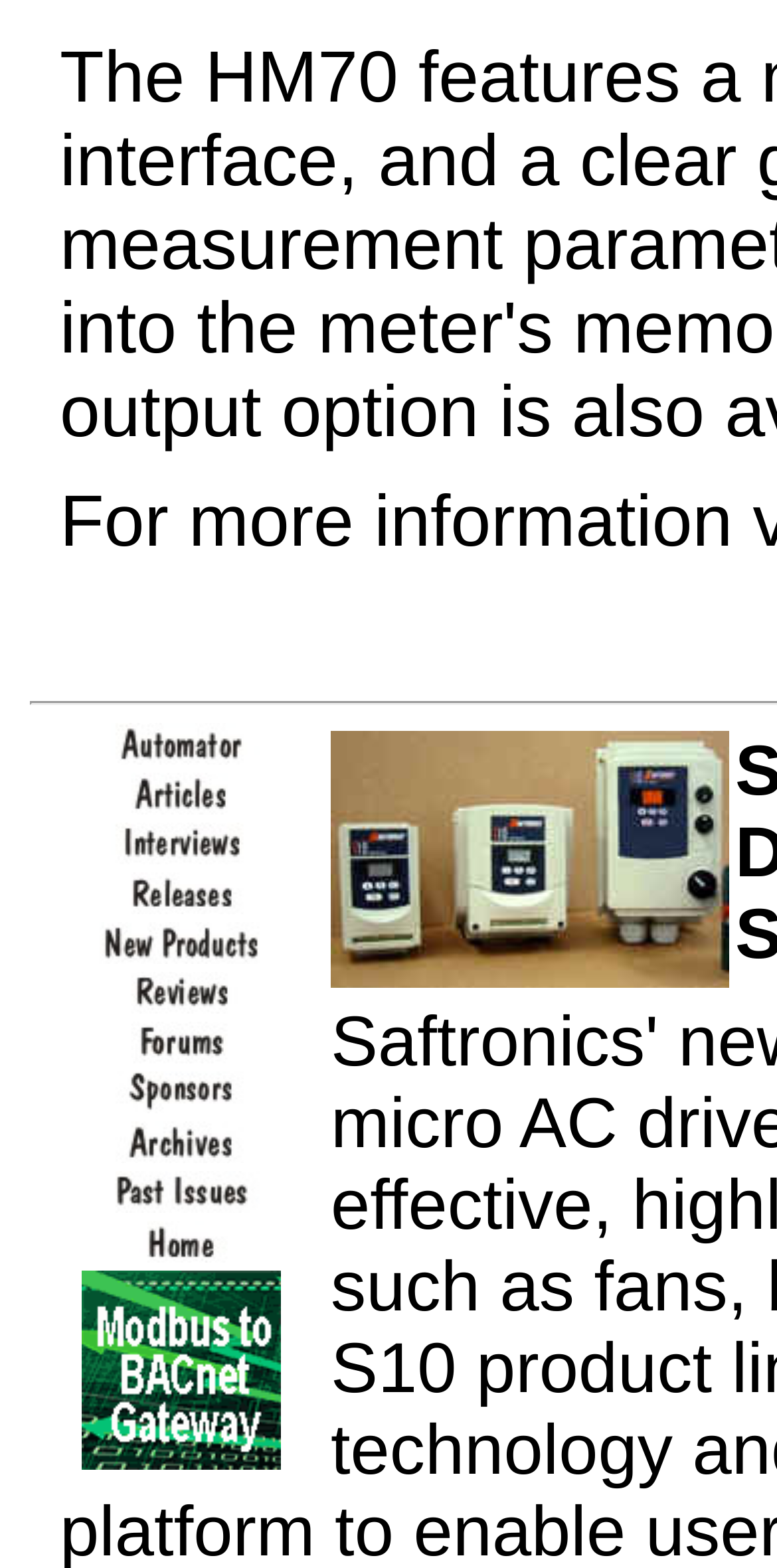Identify the bounding box coordinates of the specific part of the webpage to click to complete this instruction: "Click on The Automator".

[0.046, 0.472, 0.418, 0.493]